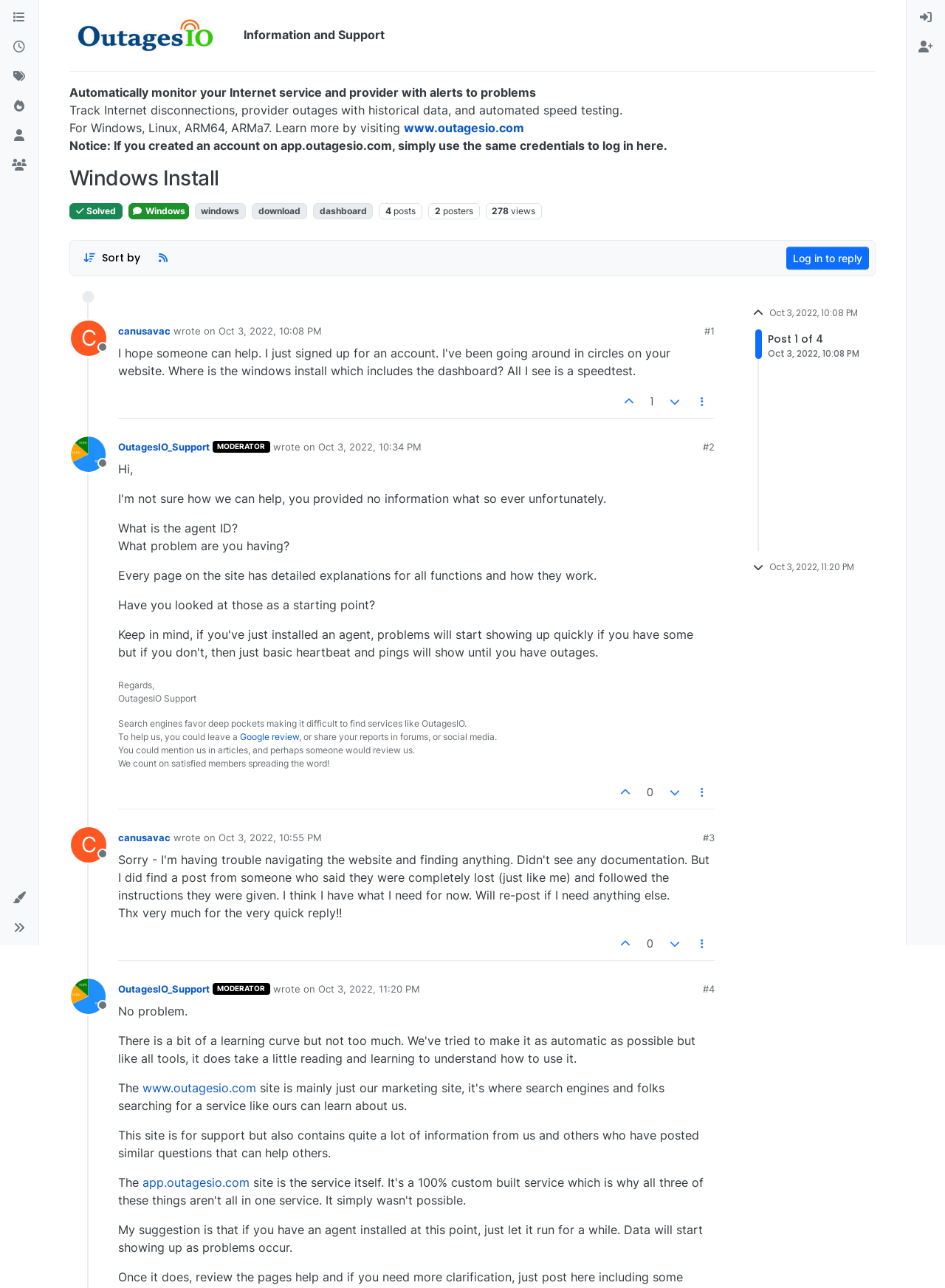Explain the webpage's layout and main content in detail.

This webpage appears to be a forum or discussion board related to OutagesIO, a service that monitors internet outages. The page has a navigation menu at the top with several links, including "Monitor your Internet service and provider", "Information and Support", and others. Below the navigation menu, there is a brief description of the service, stating that it can automatically monitor internet service and provider with alerts to problems.

The main content of the page is a discussion thread, where users can post messages and respond to each other. The thread is titled "Windows Install" and has several posts from different users. Each post includes the user's name, the date and time of the post, and the content of the message. Some posts also have links to edit or reply to the message.

The first post is from a user named "canusavac" who is asking for help with finding the Windows install file on the website. The second post is from a moderator named "OutagesIO_Support" who responds to the user's question and provides some general information about the service. The thread continues with several other posts from different users, including responses to the original question and some general discussion about the service.

There are also some buttons and links on the page, including a "Sort by" button, a "Log in to reply" link, and several links to edit or delete posts. At the bottom of the page, there are some additional links and buttons, including a "Google review" link and some social media sharing links.